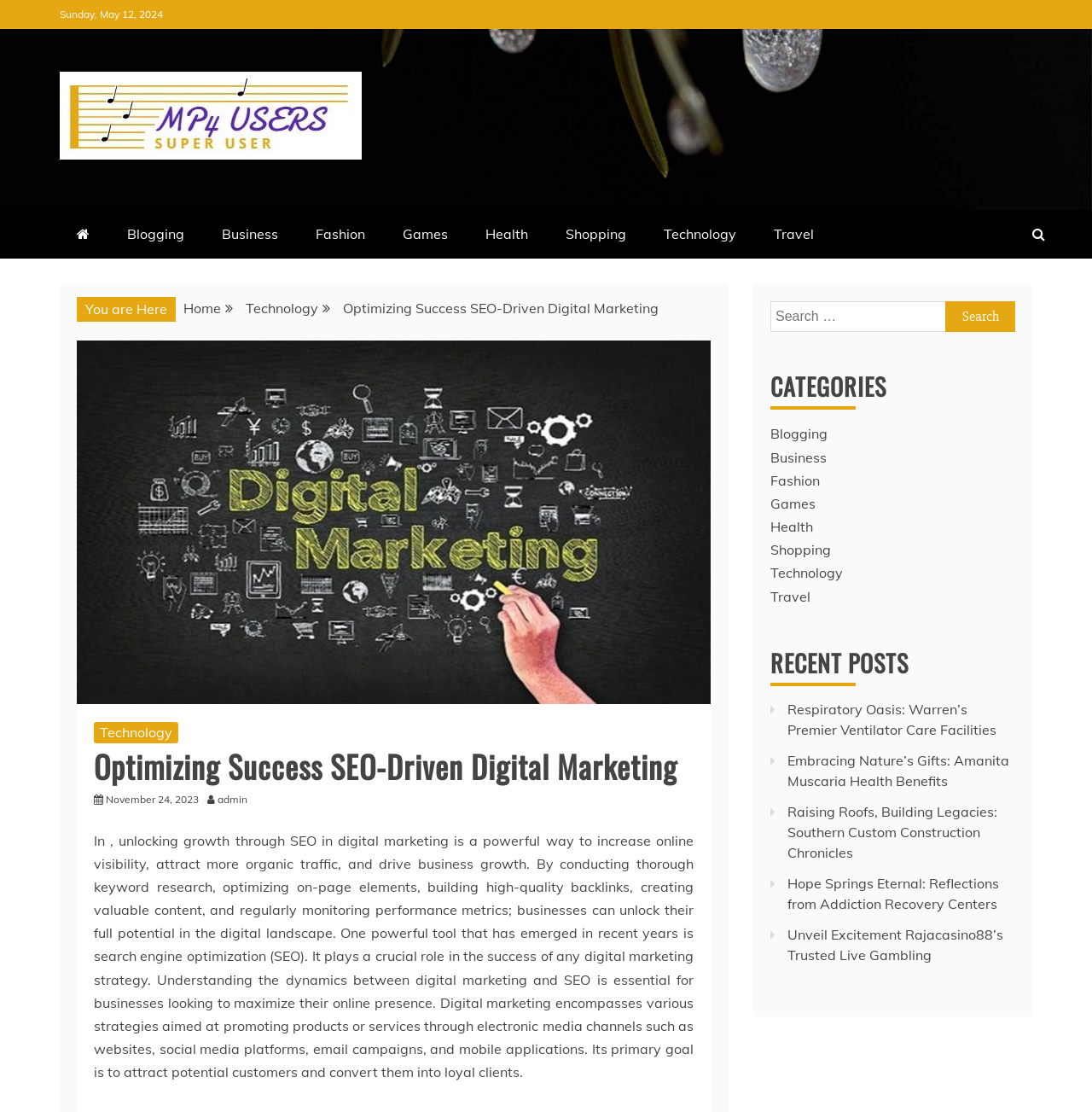How many categories are listed?
Please answer the question with as much detail and depth as you can.

The categories are listed in the middle section of the webpage, and they include Blogging, Business, Fashion, Games, Health, Shopping, and Technology. There are 7 categories in total.